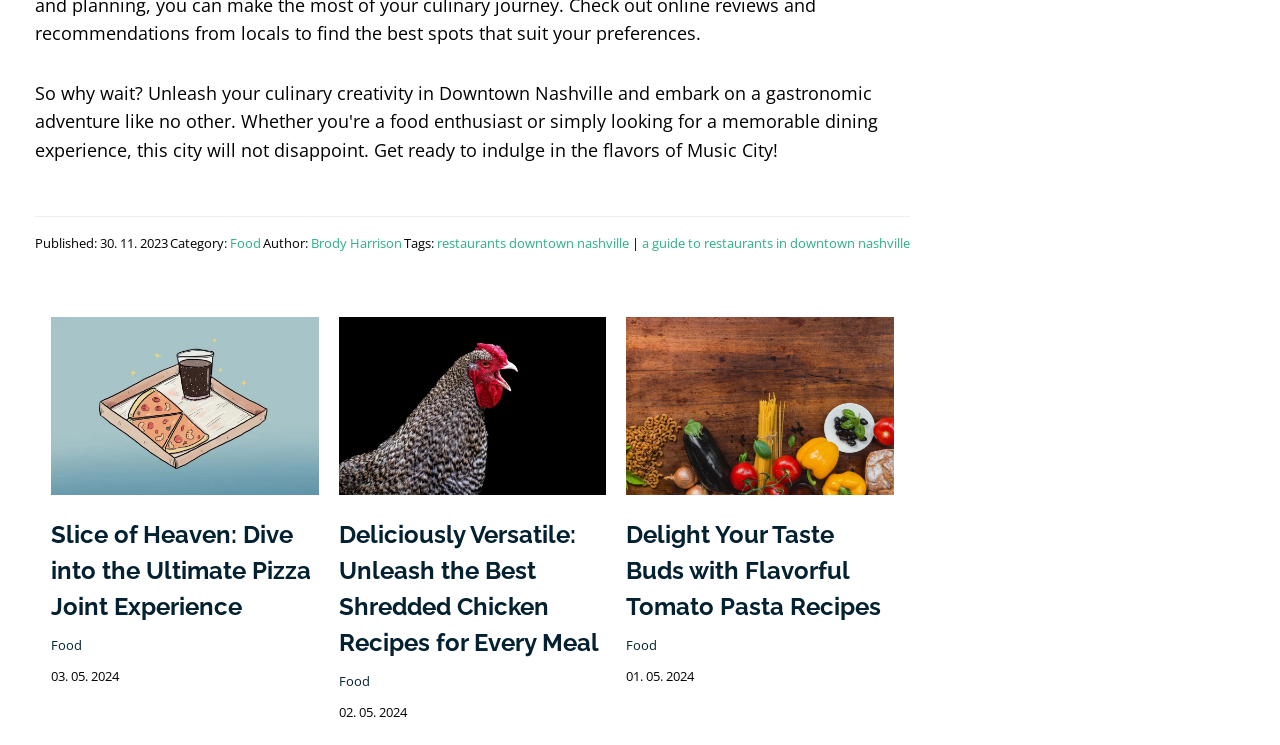Please specify the bounding box coordinates of the clickable section necessary to execute the following command: "Get in Touch through Facebook".

None